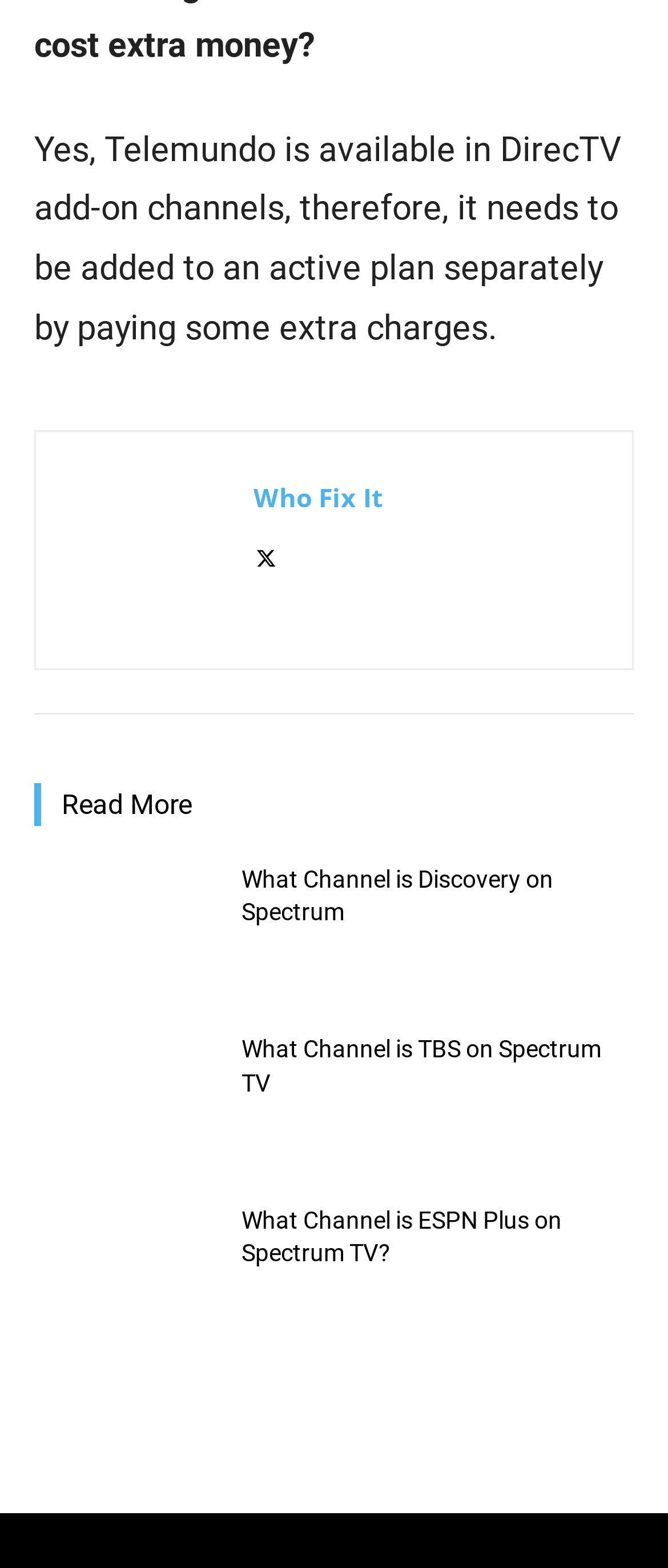Given the element description Who Fix It, identify the bounding box coordinates for the UI element on the webpage screenshot. The format should be (top-left x, top-left y, bottom-right x, bottom-right y), with values between 0 and 1.

[0.379, 0.306, 0.574, 0.329]